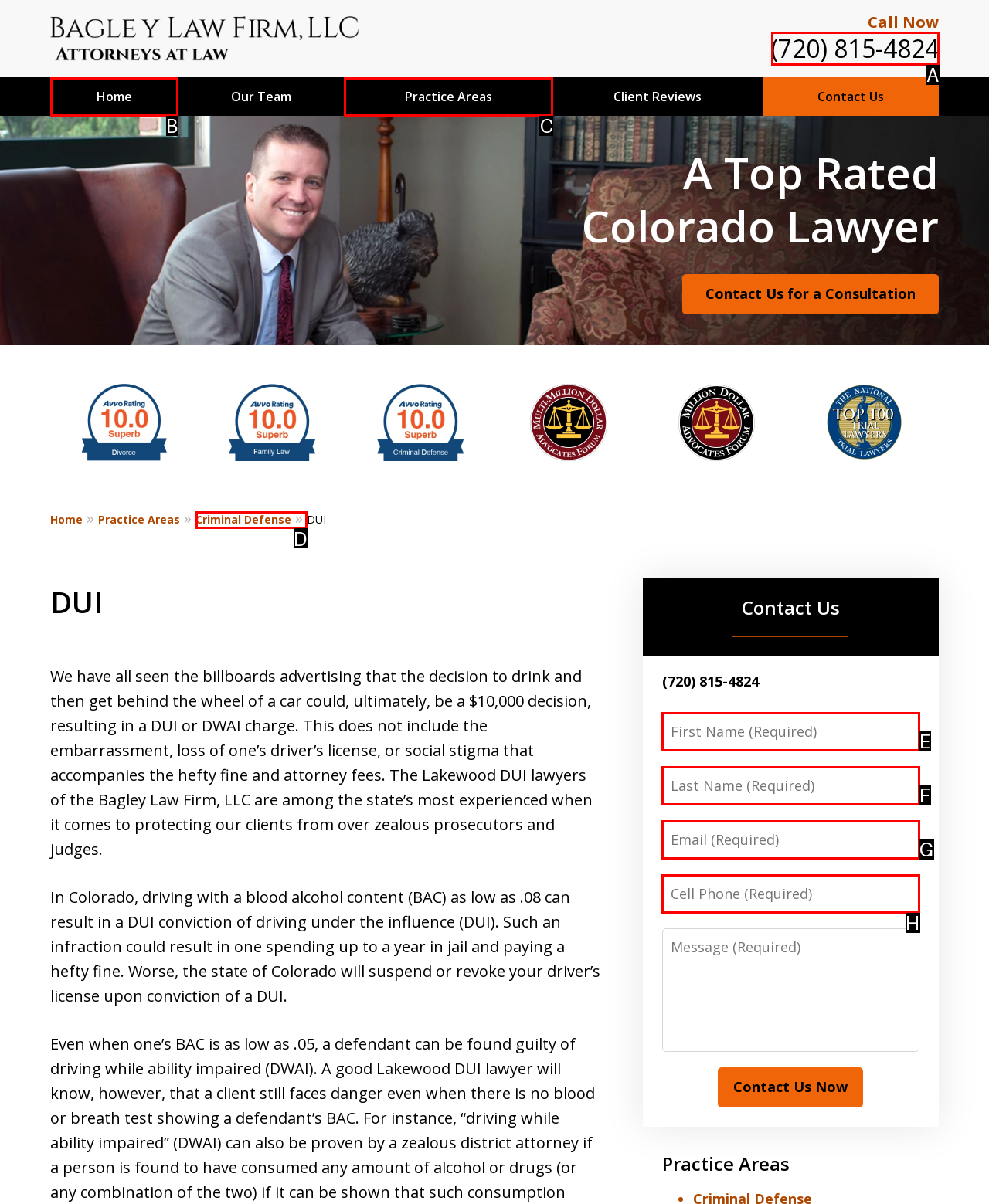Using the description: Criminal Defense, find the corresponding HTML element. Provide the letter of the matching option directly.

D